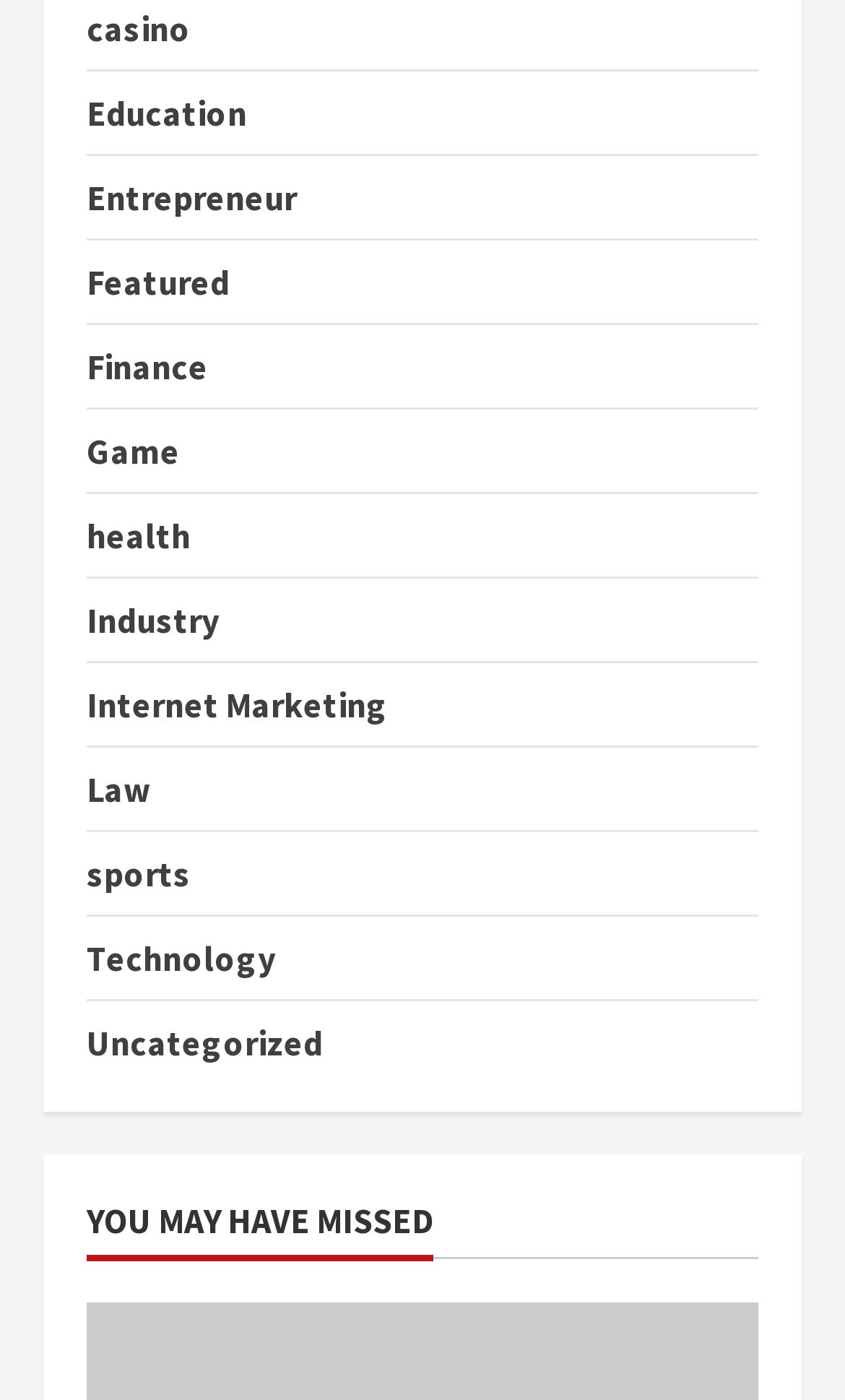Provide the bounding box coordinates of the HTML element described by the text: "sports".

[0.103, 0.605, 0.226, 0.642]